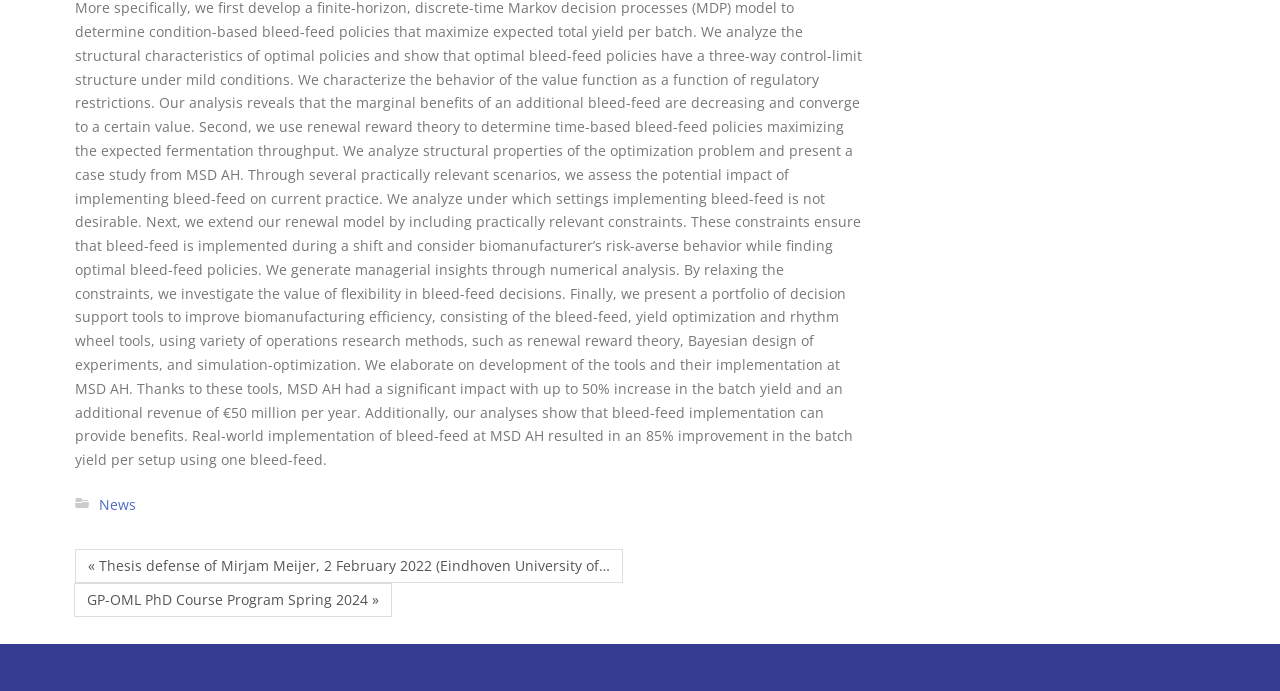Using the given element description, provide the bounding box coordinates (top-left x, top-left y, bottom-right x, bottom-right y) for the corresponding UI element in the screenshot: News

[0.077, 0.717, 0.106, 0.744]